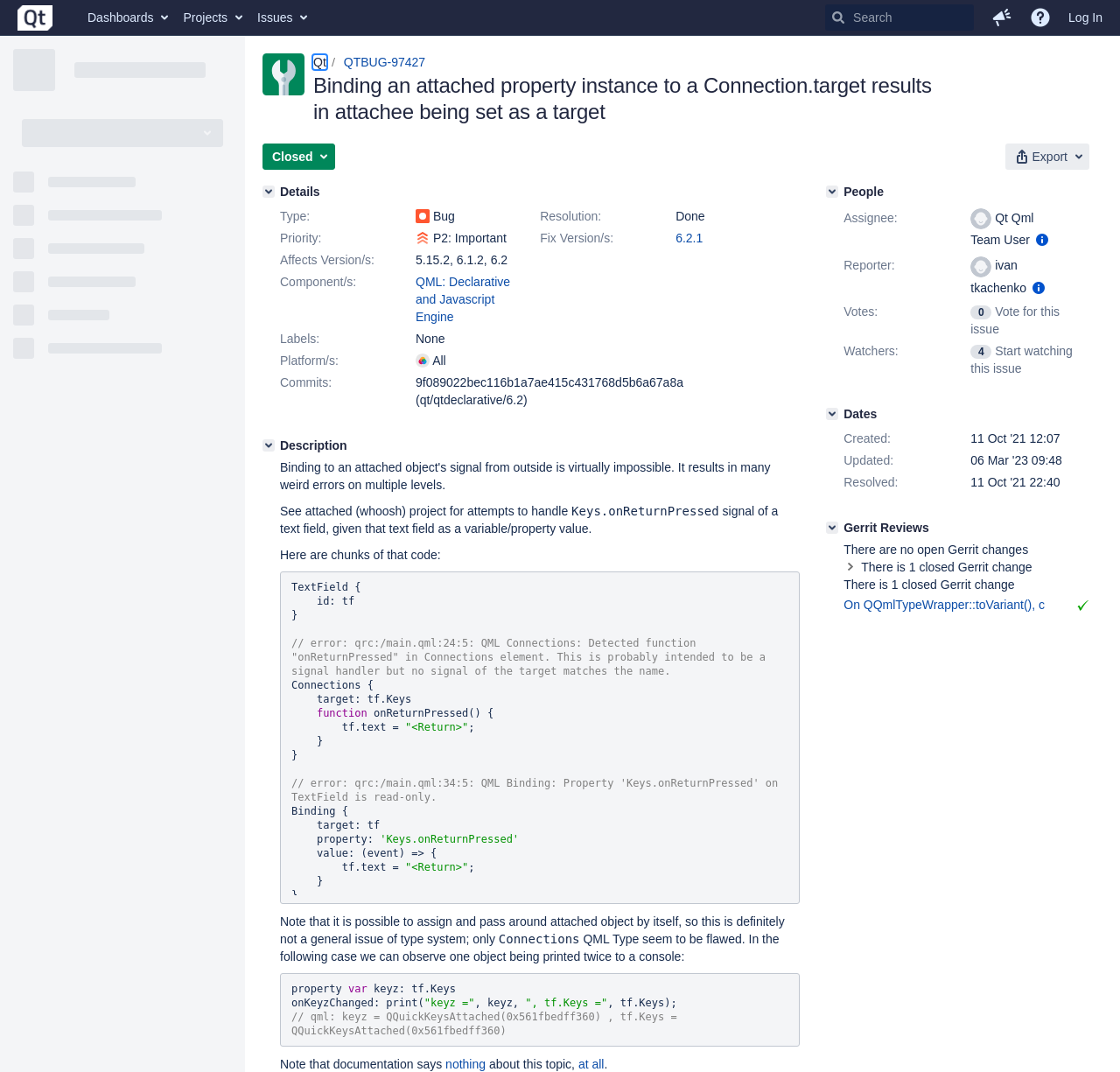Identify the bounding box coordinates of the region that should be clicked to execute the following instruction: "Search".

[0.737, 0.004, 0.87, 0.029]